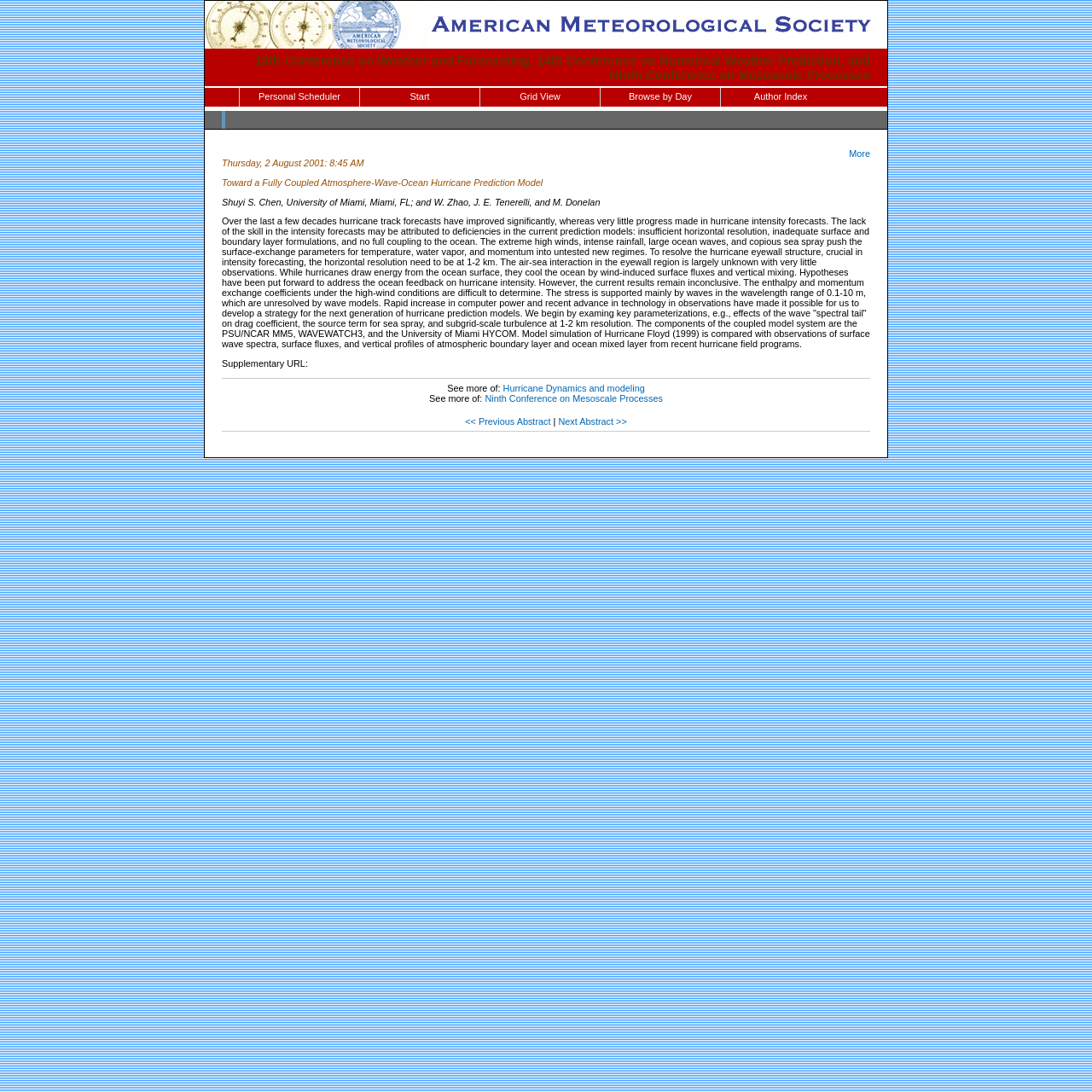Please give a succinct answer to the question in one word or phrase:
What is the topic of the abstract?

Hurricane prediction model